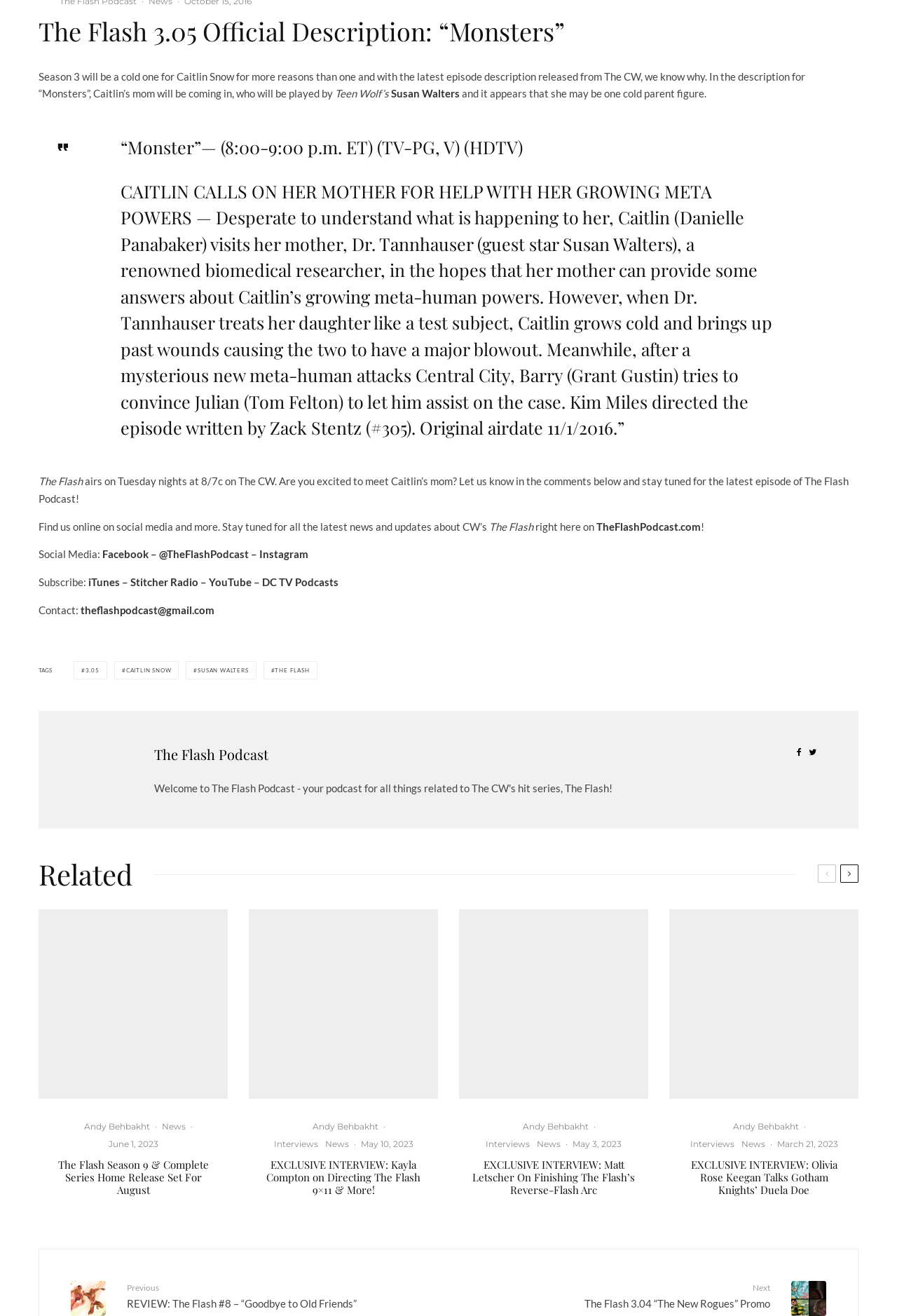Reply to the question with a single word or phrase:
Who plays Caitlin’s mom in the episode?

Susan Walters